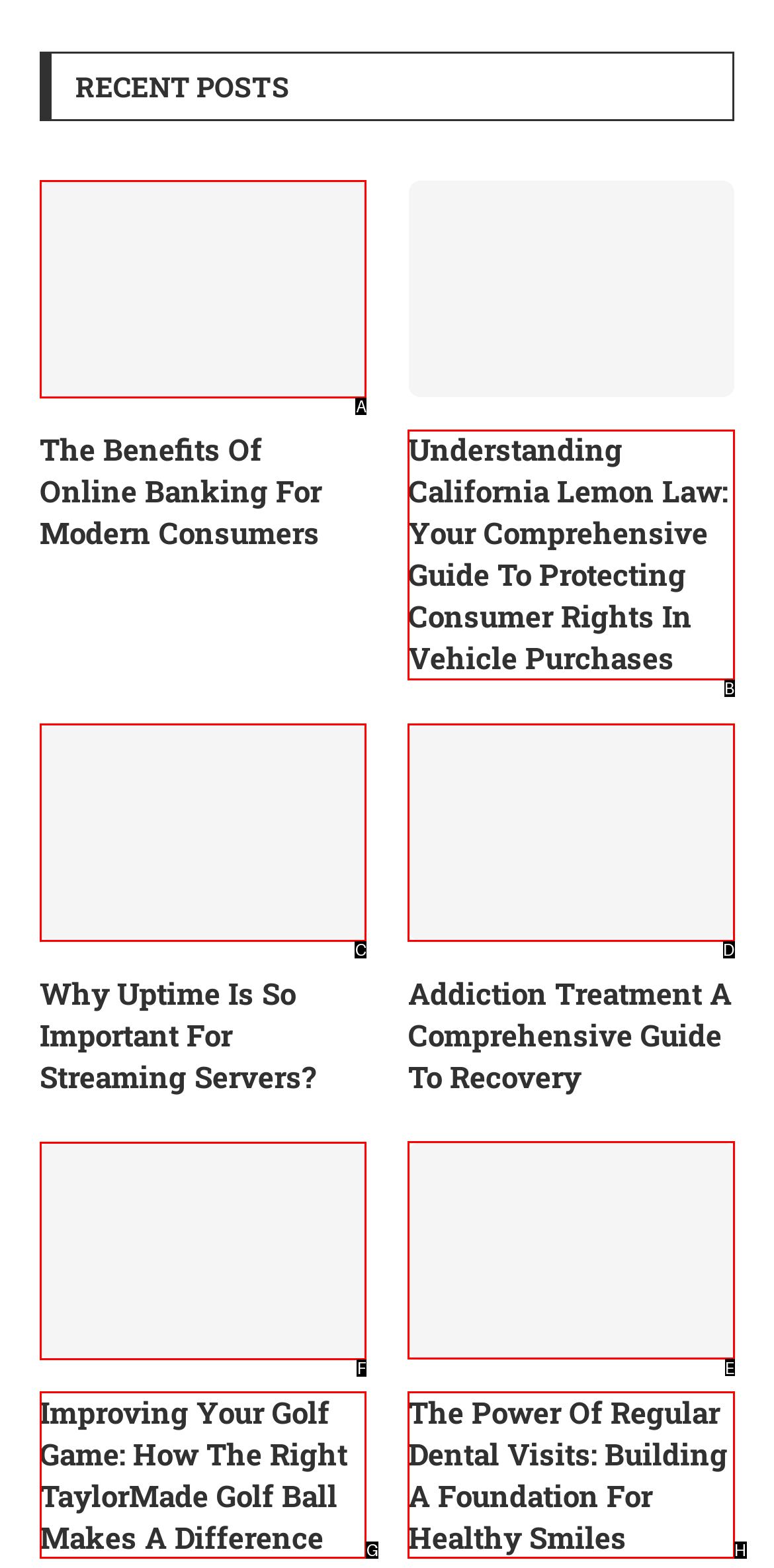Identify the correct letter of the UI element to click for this task: understand the power of regular dental visits
Respond with the letter from the listed options.

E